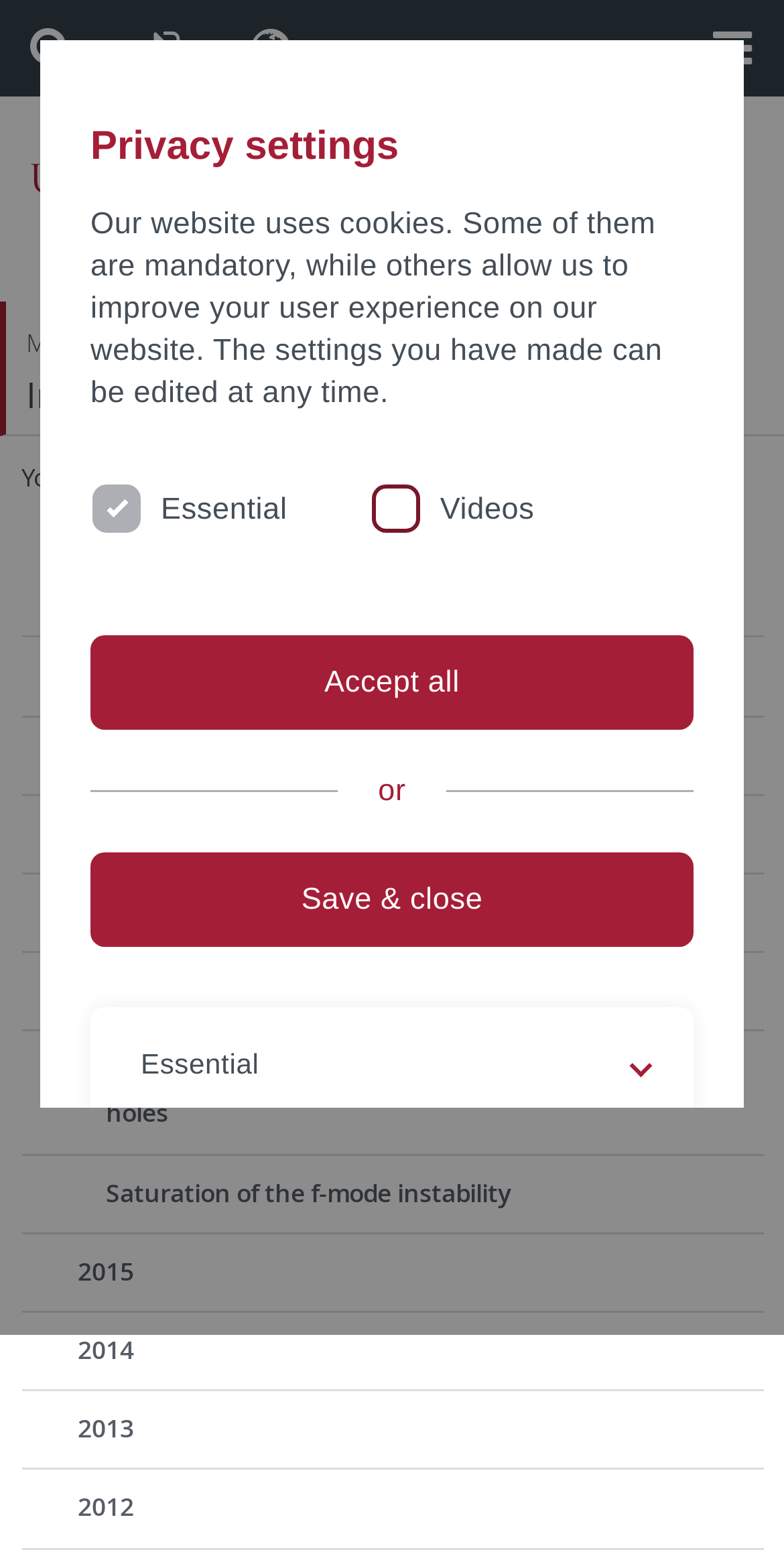Provide the bounding box coordinates of the HTML element this sentence describes: "Save & close". The bounding box coordinates consist of four float numbers between 0 and 1, i.e., [left, top, right, bottom].

[0.115, 0.549, 0.885, 0.61]